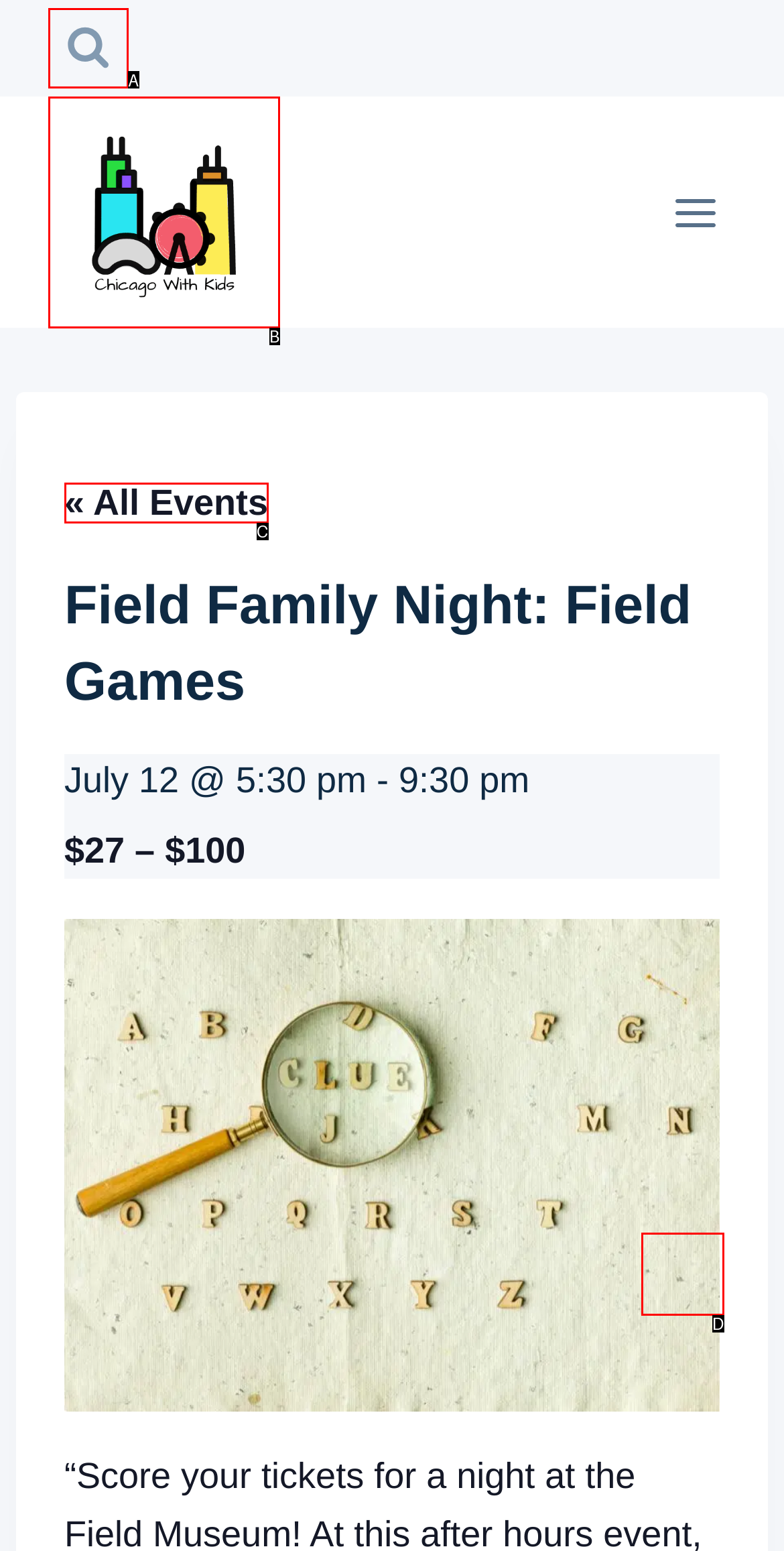Given the description: Scroll to top, choose the HTML element that matches it. Indicate your answer with the letter of the option.

D